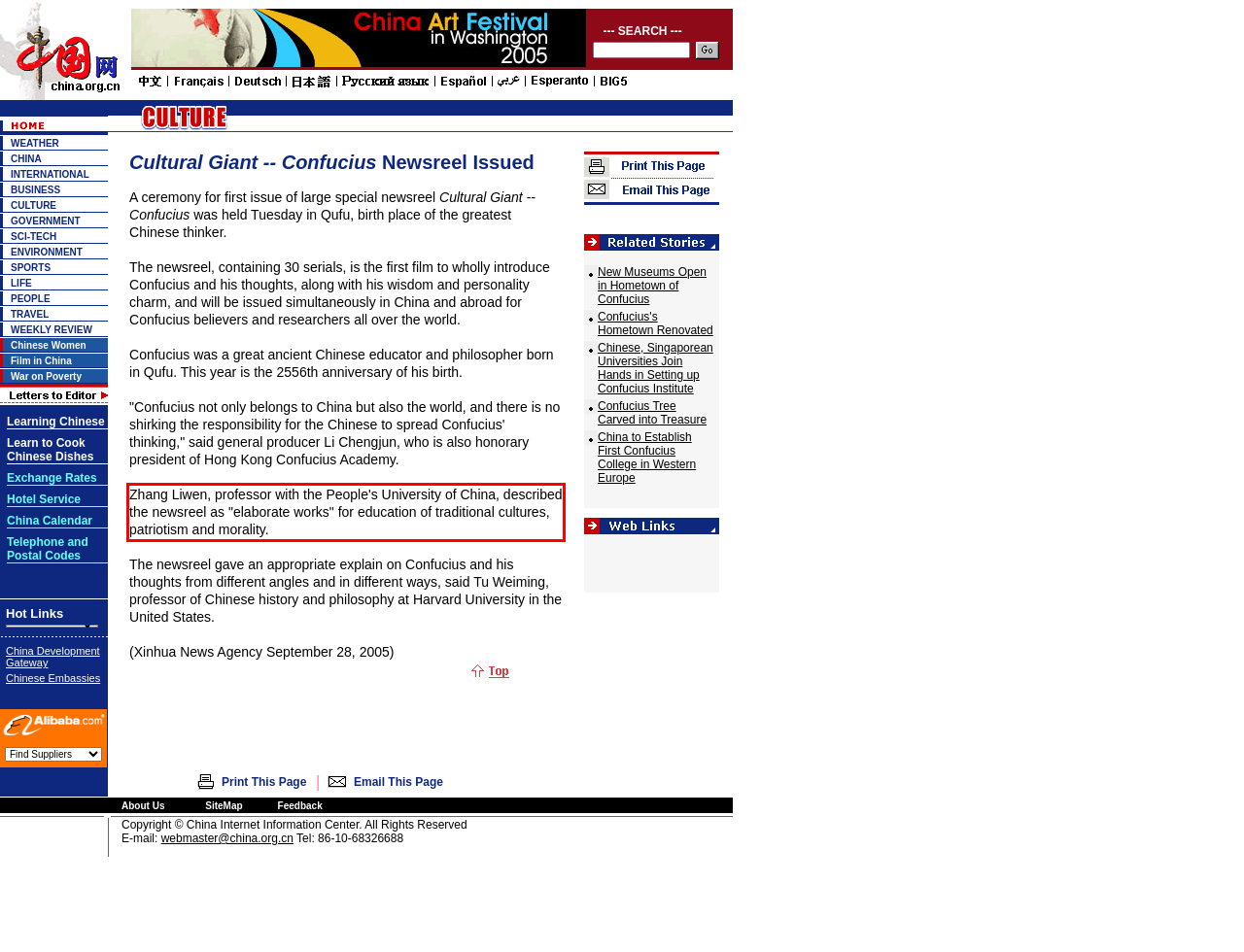Inspect the webpage screenshot that has a red bounding box and use OCR technology to read and display the text inside the red bounding box.

Zhang Liwen, professor with the People's University of China, described the newsreel as "elaborate works" for education of traditional cultures, patriotism and morality.